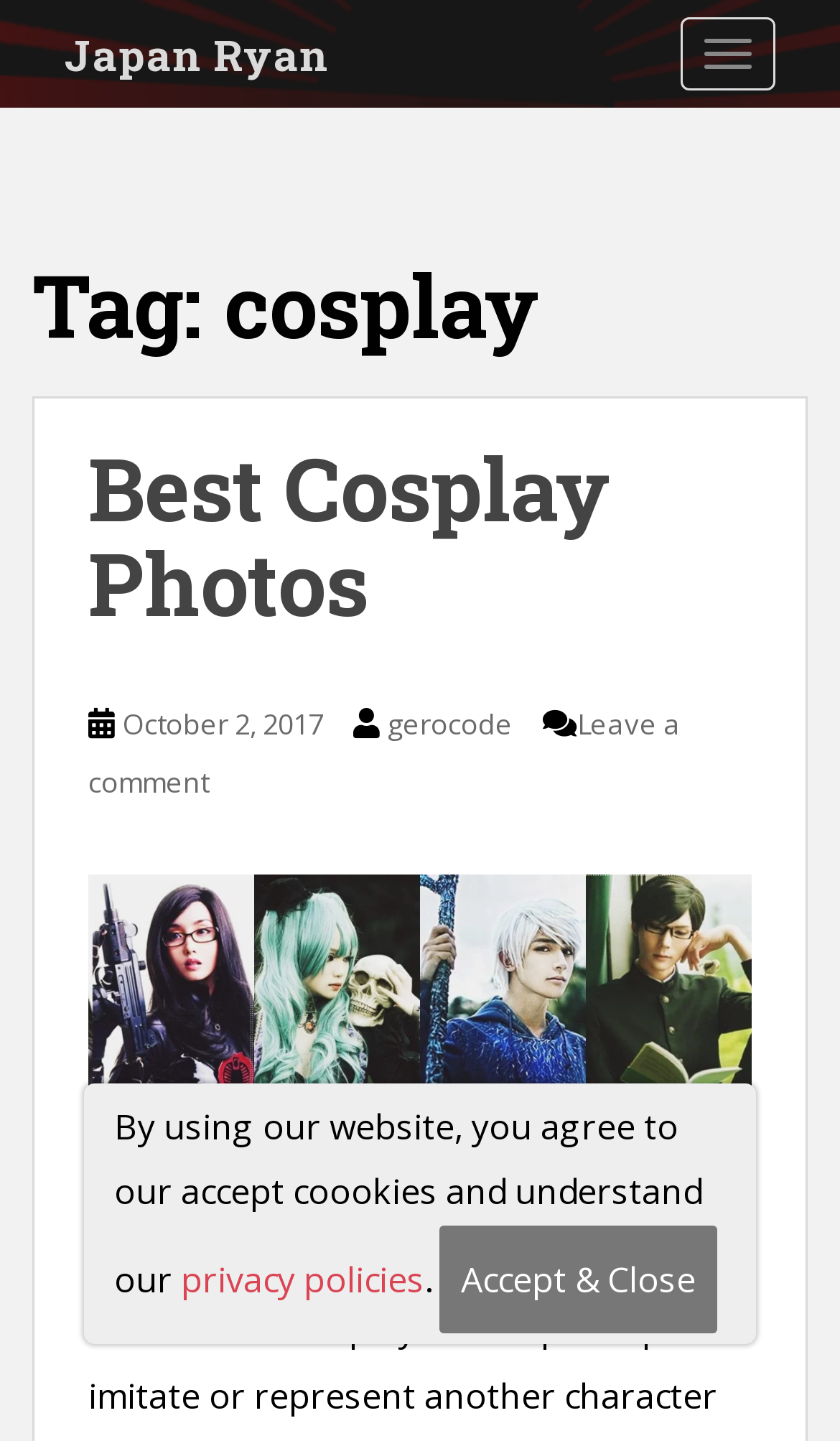What is the title of the main article?
Please provide a detailed answer to the question.

The main article title is 'Best Cosplay Photos' as indicated by the heading element with the text 'Best Cosplay Photos'.